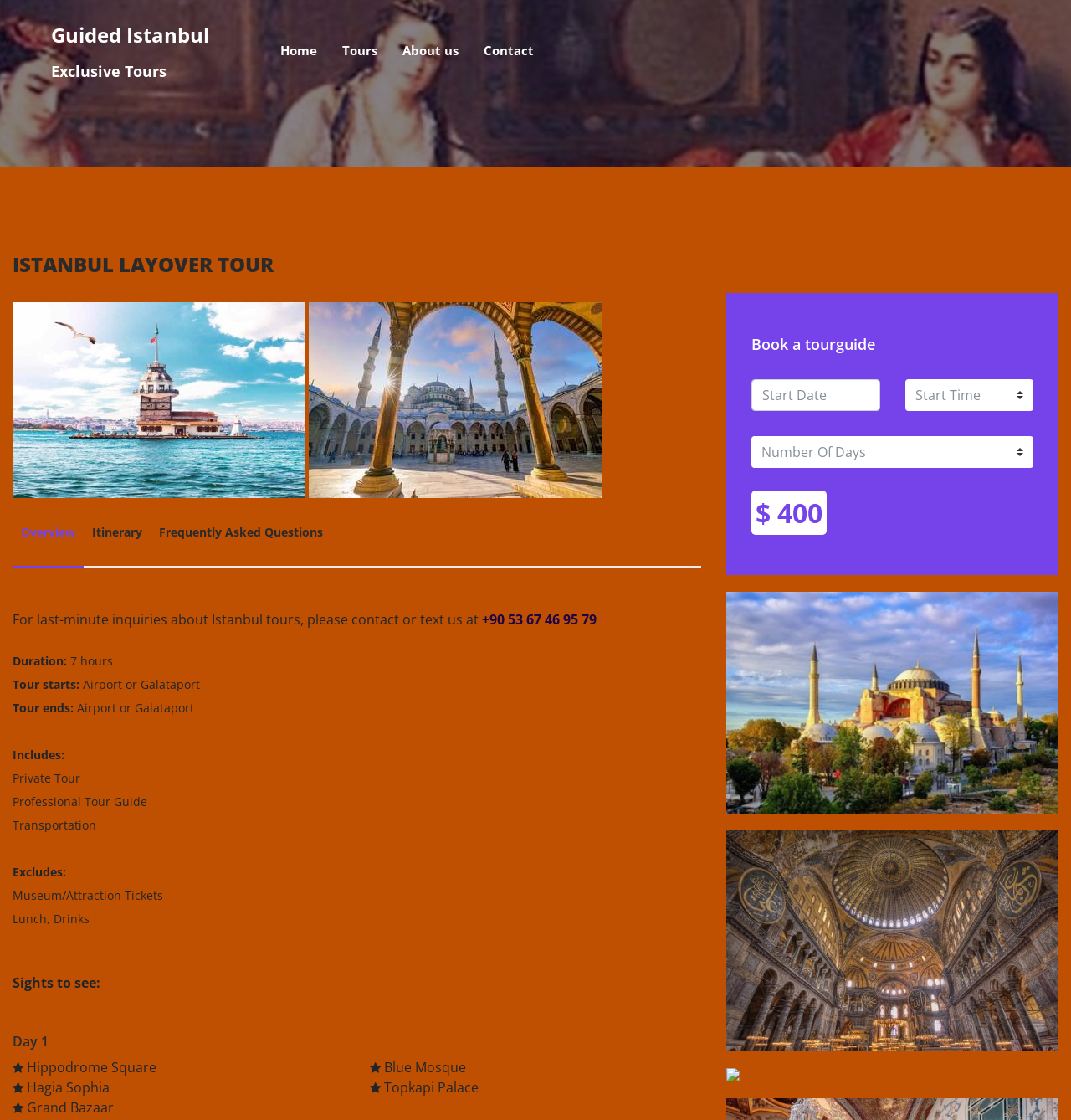Pinpoint the bounding box coordinates of the area that should be clicked to complete the following instruction: "Click on the 'Tours' link". The coordinates must be given as four float numbers between 0 and 1, i.e., [left, top, right, bottom].

[0.308, 0.03, 0.364, 0.059]